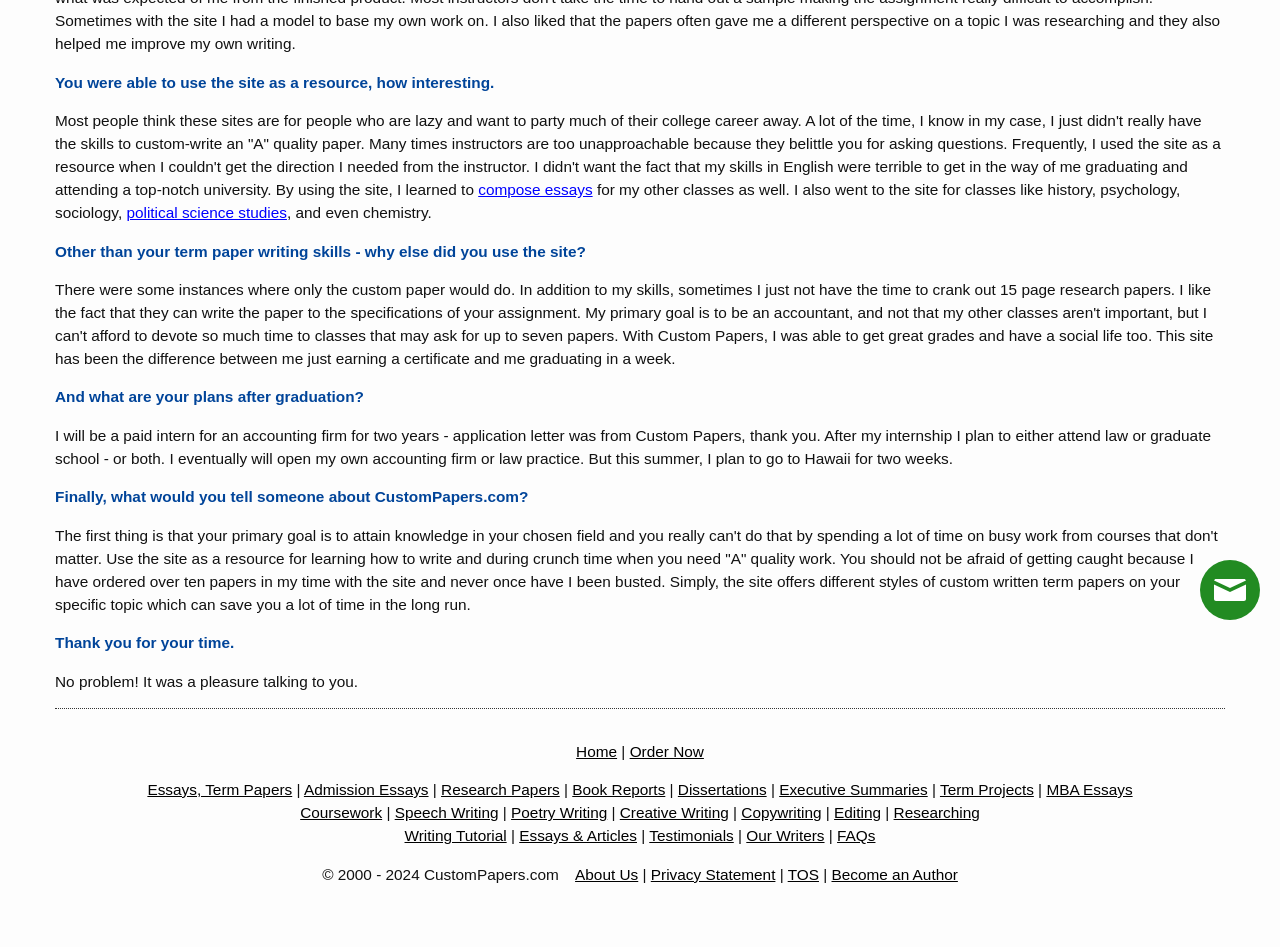Based on the element description "Essays & Articles", predict the bounding box coordinates of the UI element.

[0.406, 0.873, 0.498, 0.891]